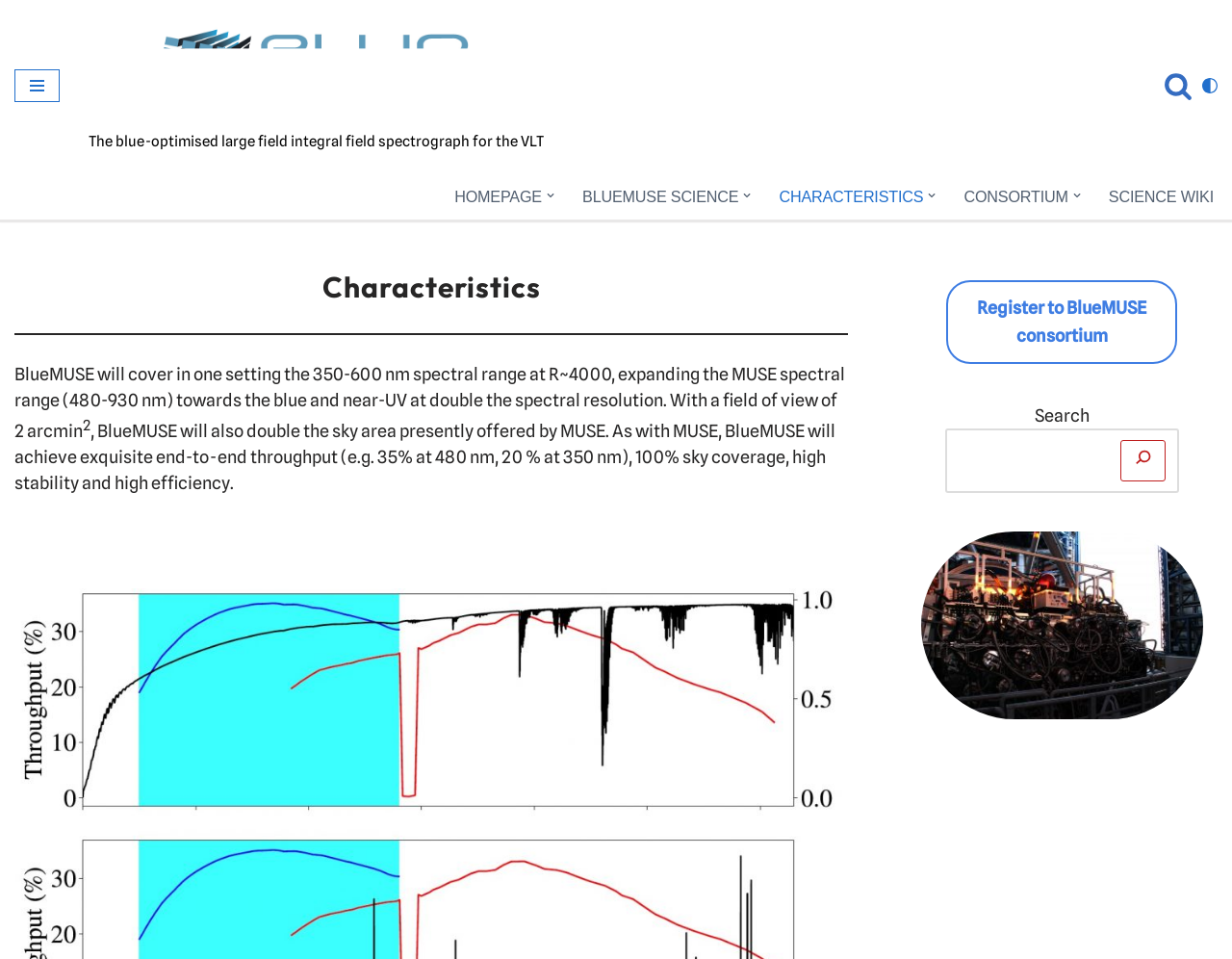Determine the bounding box for the UI element as described: "Navigation Menu". The coordinates should be represented as four float numbers between 0 and 1, formatted as [left, top, right, bottom].

[0.012, 0.073, 0.048, 0.107]